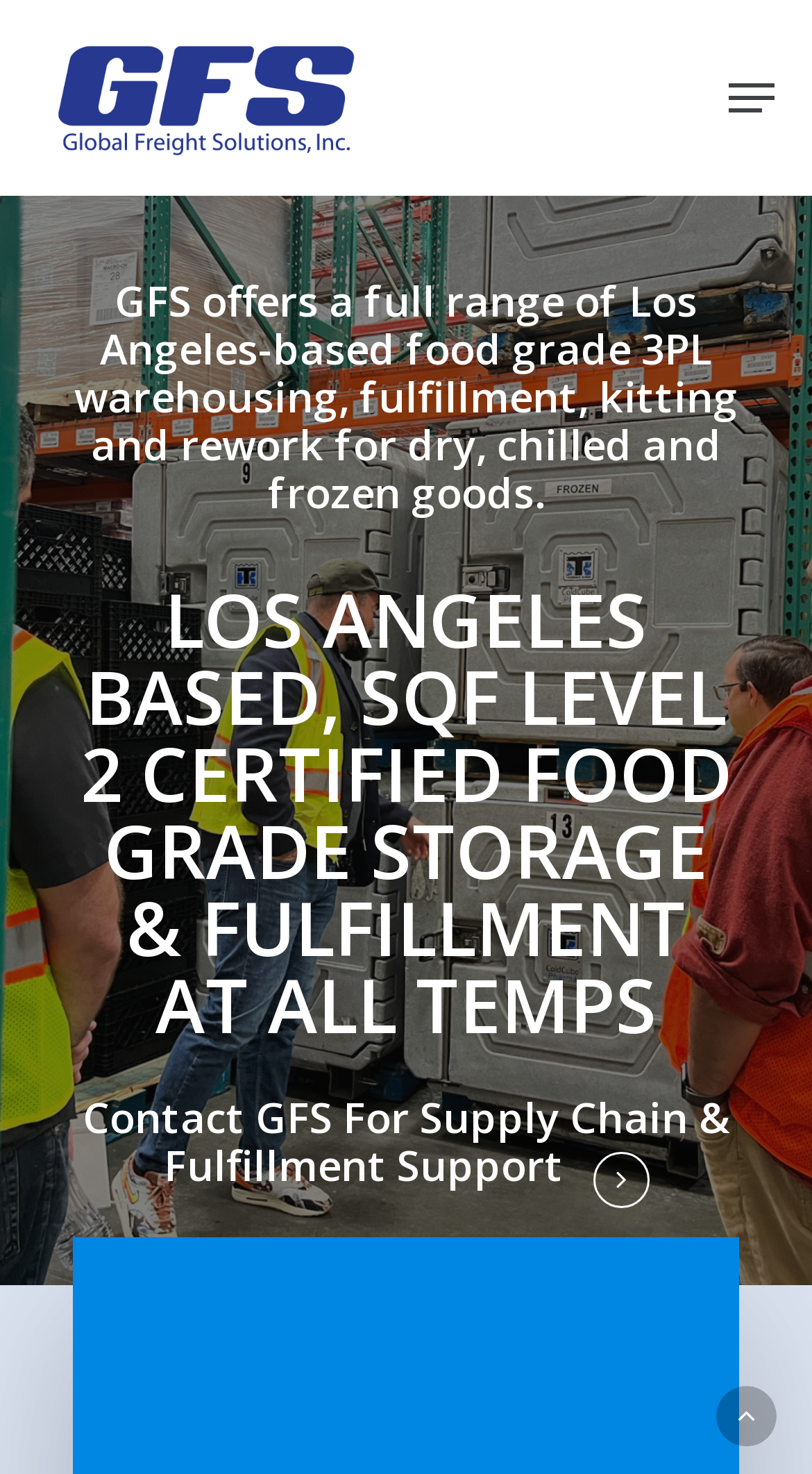What is the purpose of the 'Contact GFS' section?
Answer the question with a single word or phrase, referring to the image.

Supply Chain & Fulfillment Support